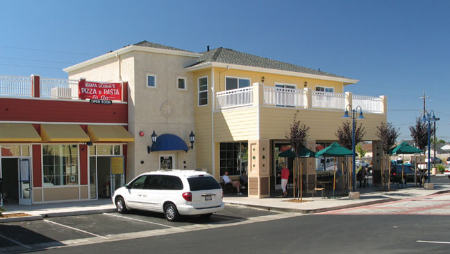Provide a thorough description of the image, including all visible elements.

The image showcases a charming commercial building that likely houses multiple businesses. The structure on the right features a light-colored exterior and includes a balcony, where patrons can enjoy the view. Below, it appears to be a restaurant or café, evident from the outdoor seating area adorned with green umbrellas. To the left, another business is visible, marked by a prominent sign reading “Pizza & Pasta.” The scene is set on a bright, sunny day, with clear blue skies enhancing the inviting atmosphere of this bustling locale. In the foreground, a white van is parked, suggesting a vibrant community that frequents the area, which likely serves as a popular gathering spot for dining and socializing.